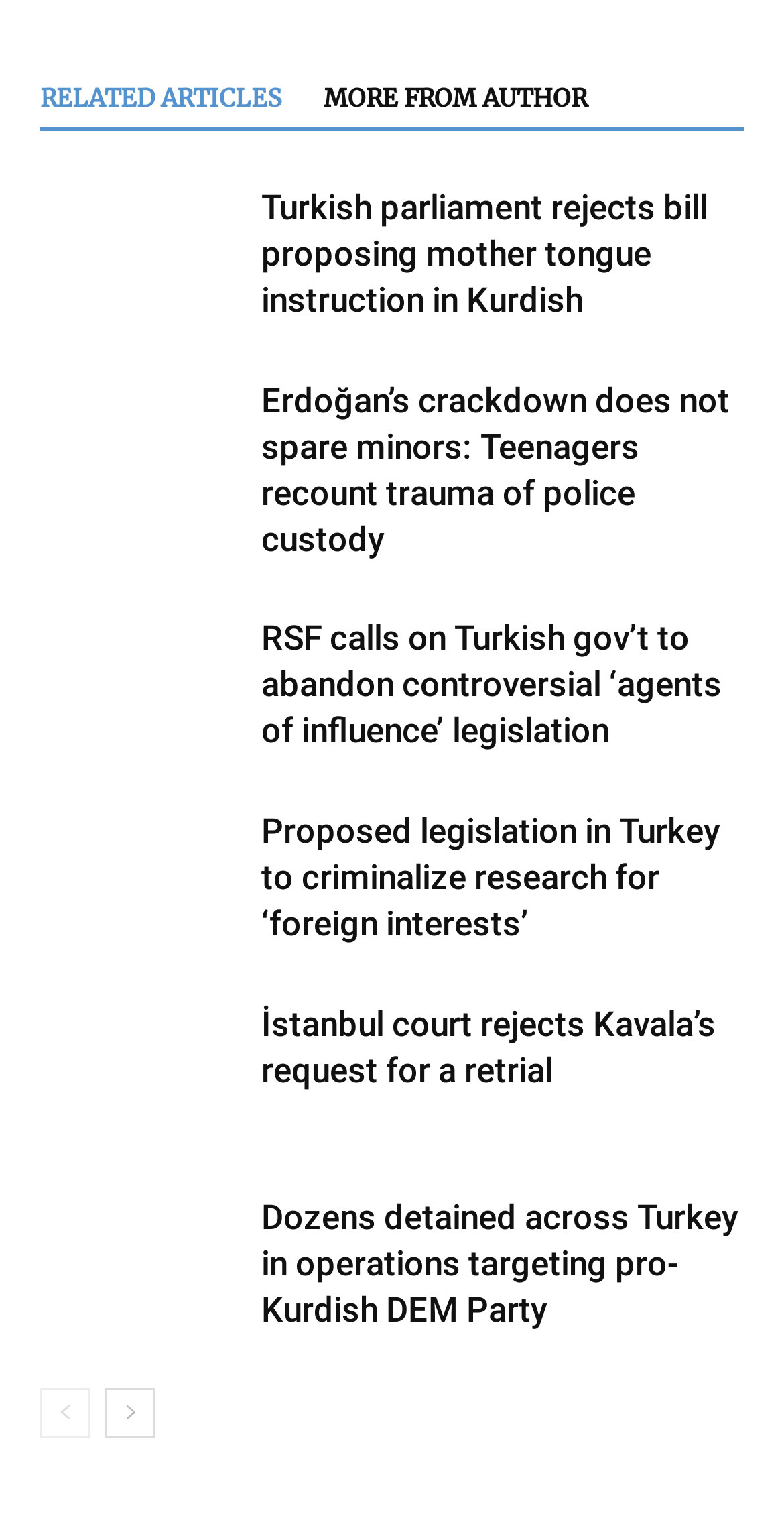Respond with a single word or phrase to the following question:
How many links are there at the bottom of the page?

2